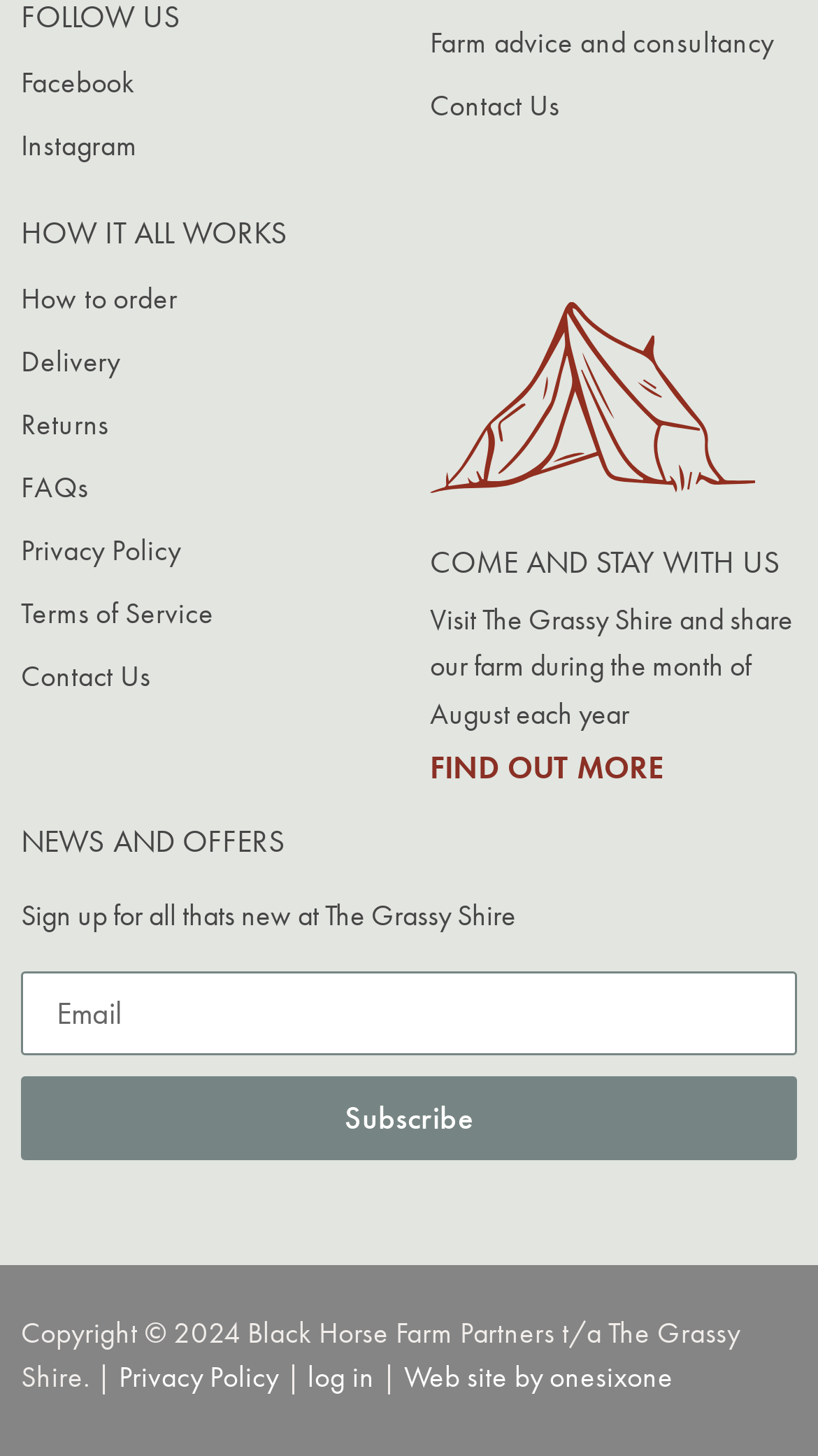Find the bounding box coordinates for the UI element whose description is: "Contact Us". The coordinates should be four float numbers between 0 and 1, in the format [left, top, right, bottom].

[0.526, 0.05, 0.974, 0.094]